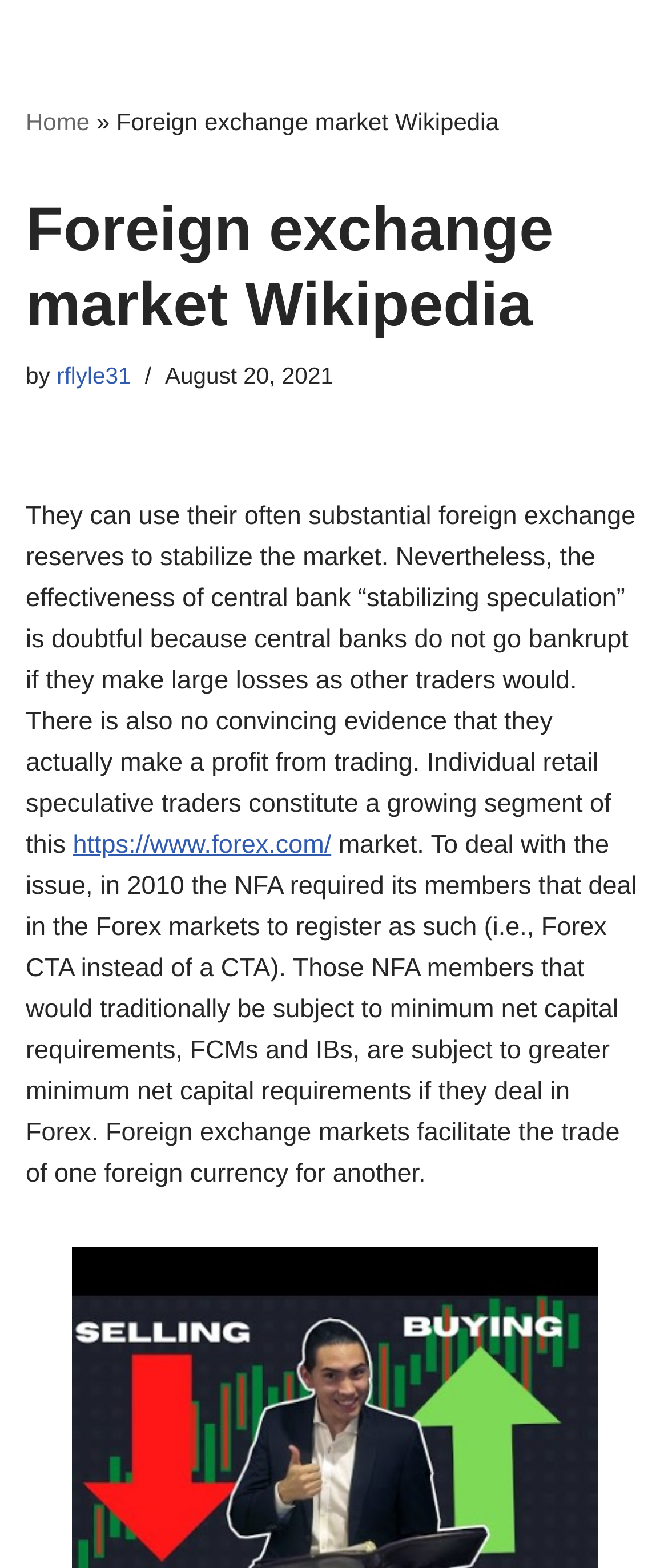Use a single word or phrase to answer the following:
What is the URL of the linked Forex website?

https://www.forex.com/